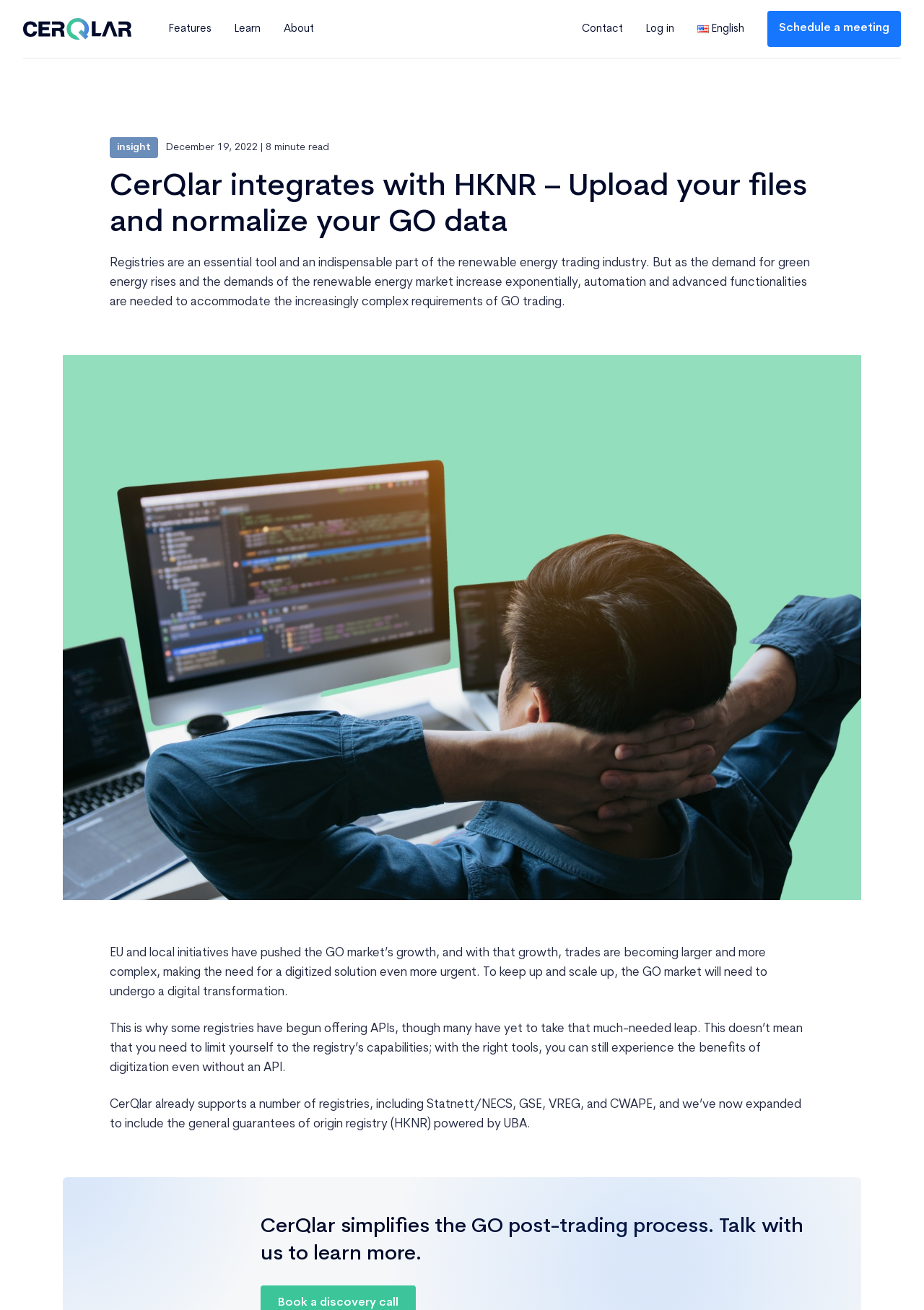Provide the bounding box coordinates for the UI element that is described as: "I segreti della Skin Care".

None